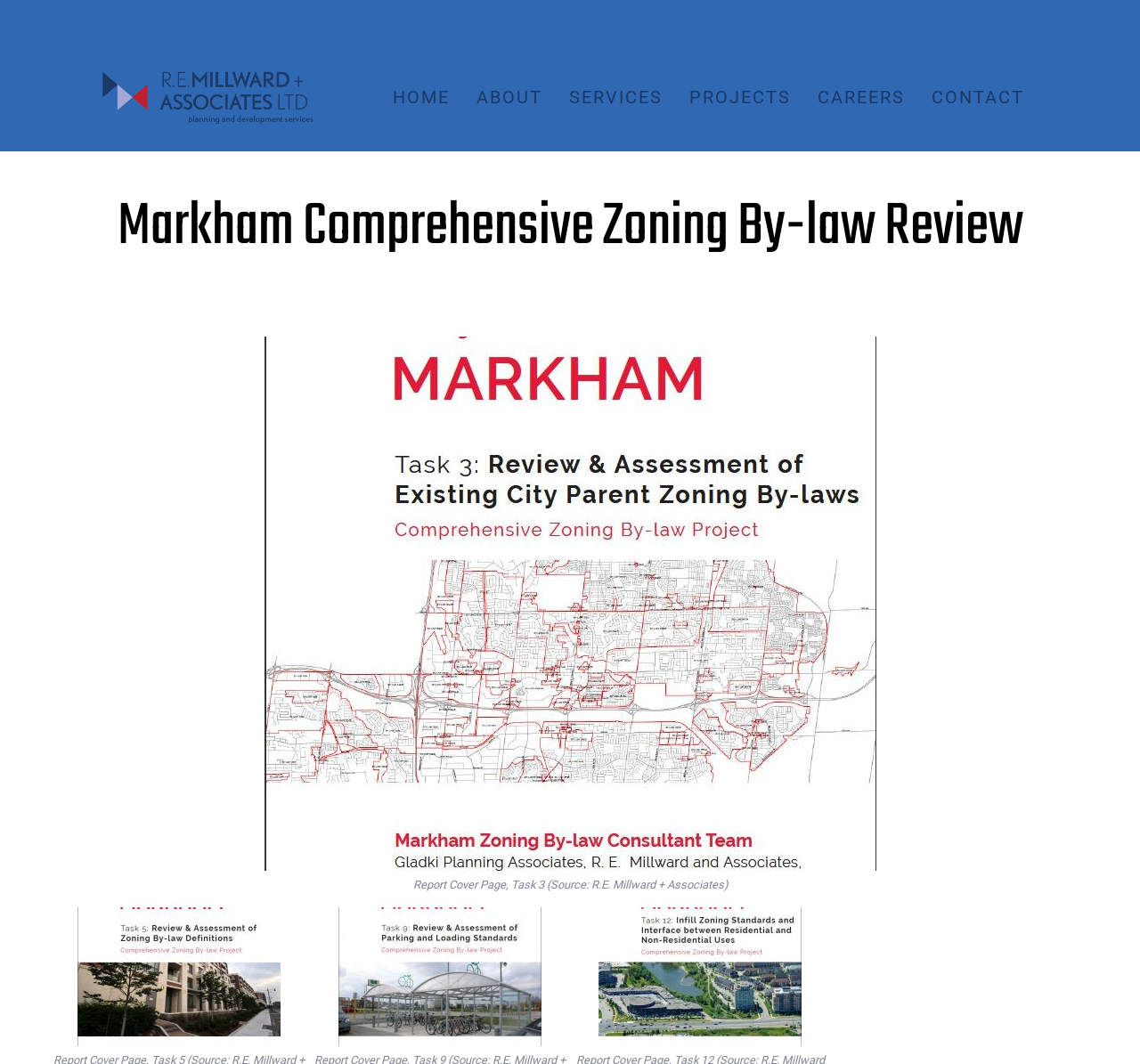Please identify the bounding box coordinates of the element that needs to be clicked to perform the following instruction: "view report cover page task 3".

[0.232, 0.316, 0.768, 0.818]